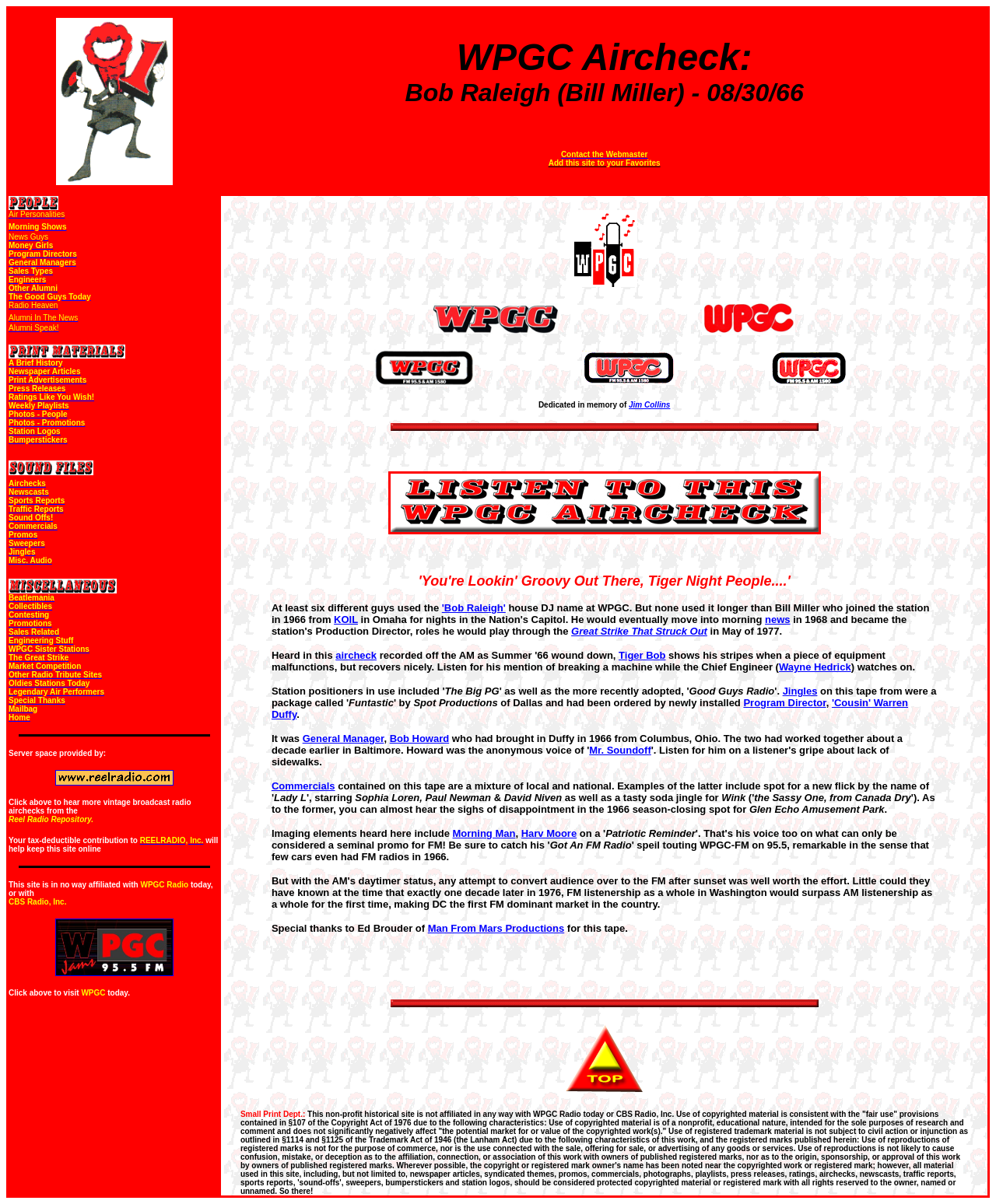Locate the bounding box of the UI element defined by this description: "Ratings Like You Wish!". The coordinates should be given as four float numbers between 0 and 1, formatted as [left, top, right, bottom].

[0.009, 0.323, 0.095, 0.334]